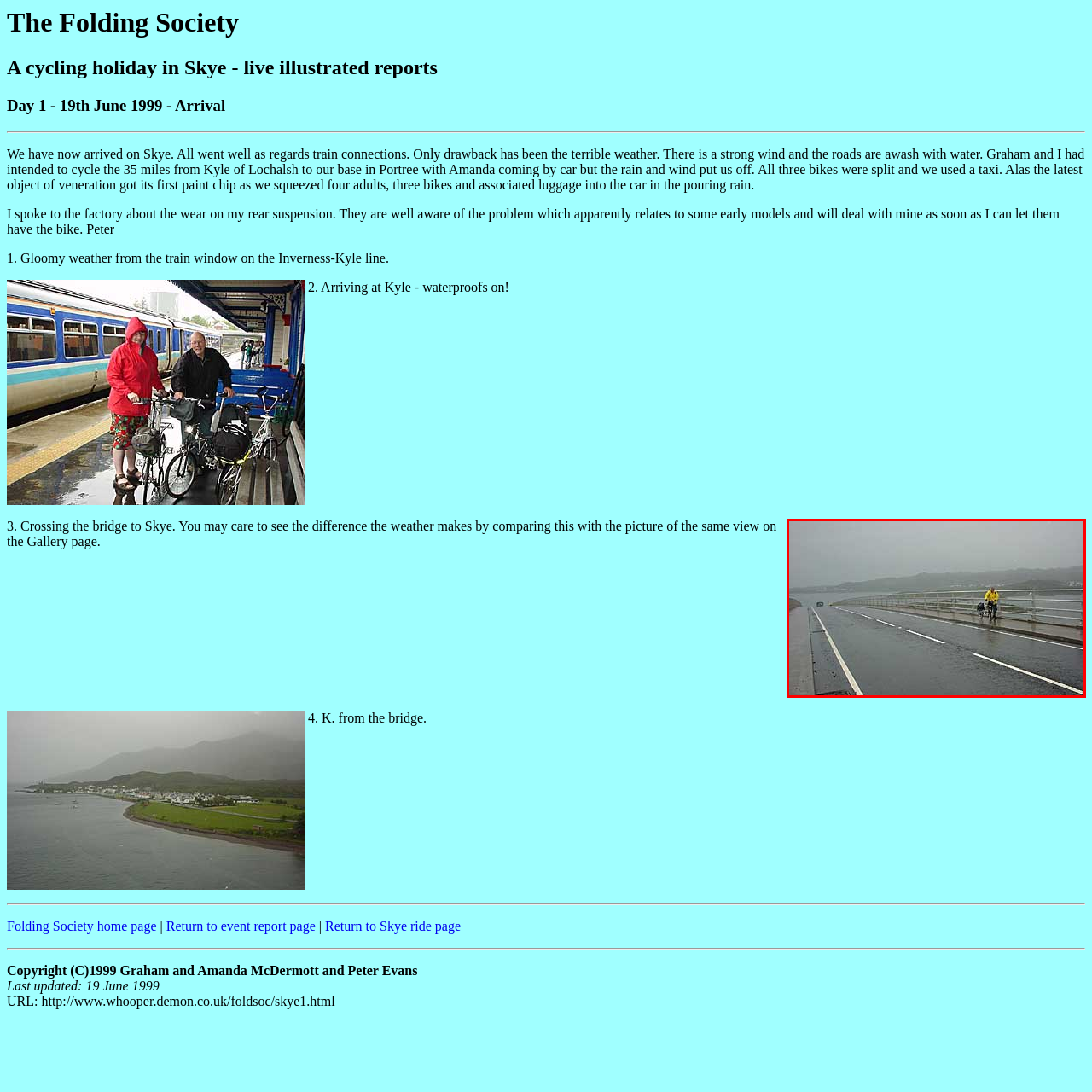Concentrate on the image inside the red border and answer the question in one word or phrase: 
What is the weather like?

Rainy and misty